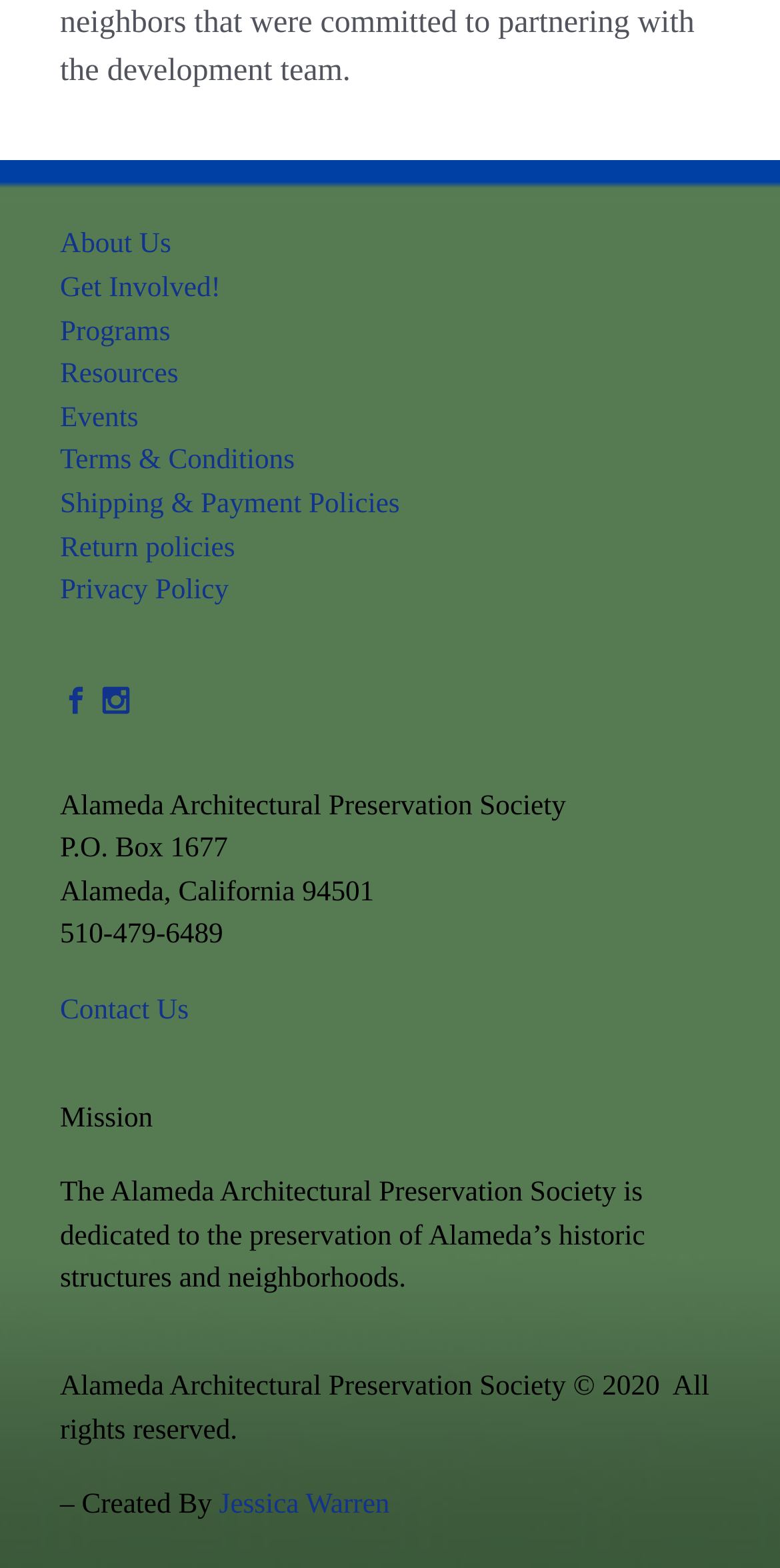Predict the bounding box coordinates of the area that should be clicked to accomplish the following instruction: "Copy a link to this post to clipboard". The bounding box coordinates should consist of four float numbers between 0 and 1, i.e., [left, top, right, bottom].

None